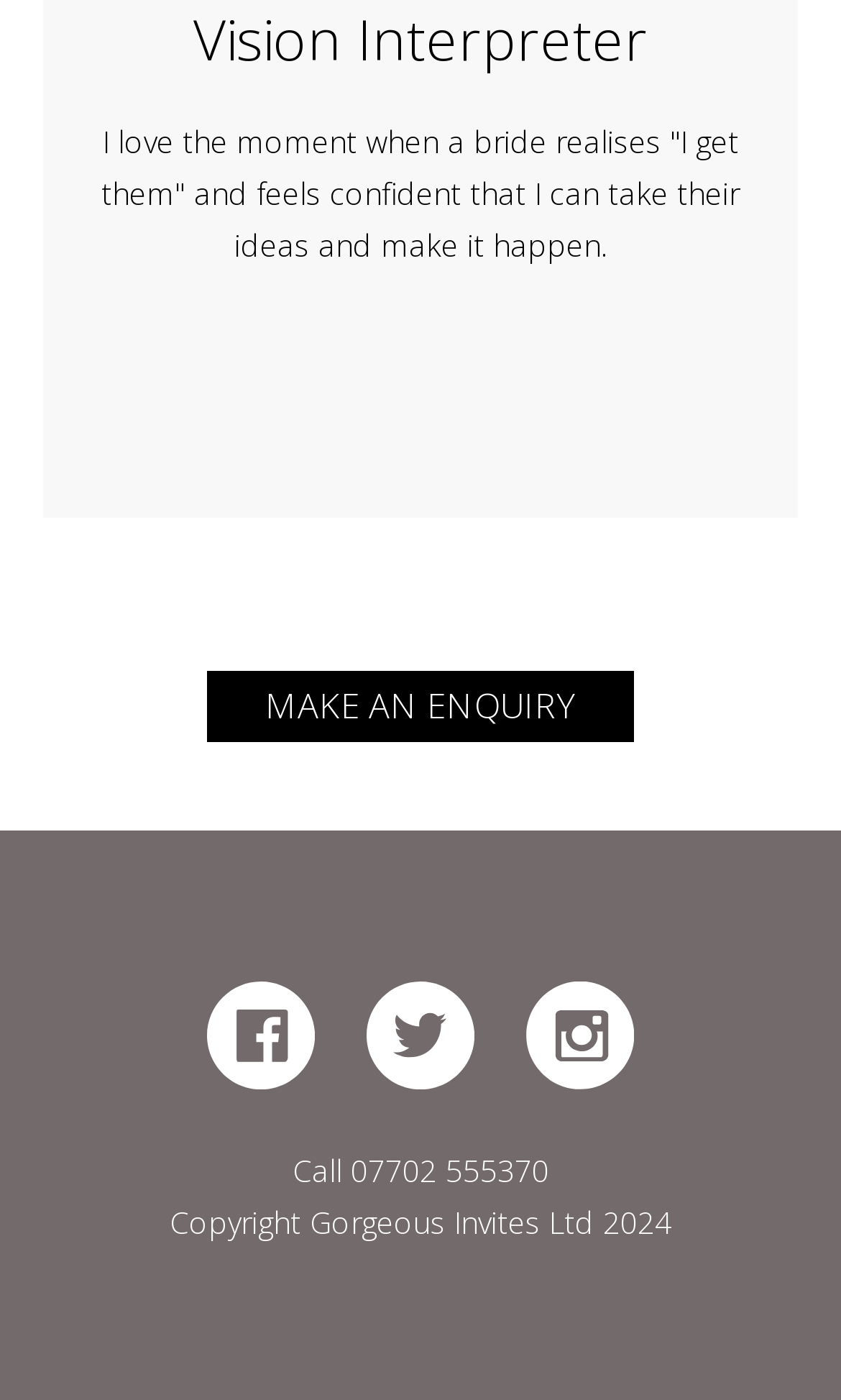Locate the UI element that matches the description 07702 555370 in the webpage screenshot. Return the bounding box coordinates in the format (top-left x, top-left y, bottom-right x, bottom-right y), with values ranging from 0 to 1.

[0.417, 0.822, 0.653, 0.851]